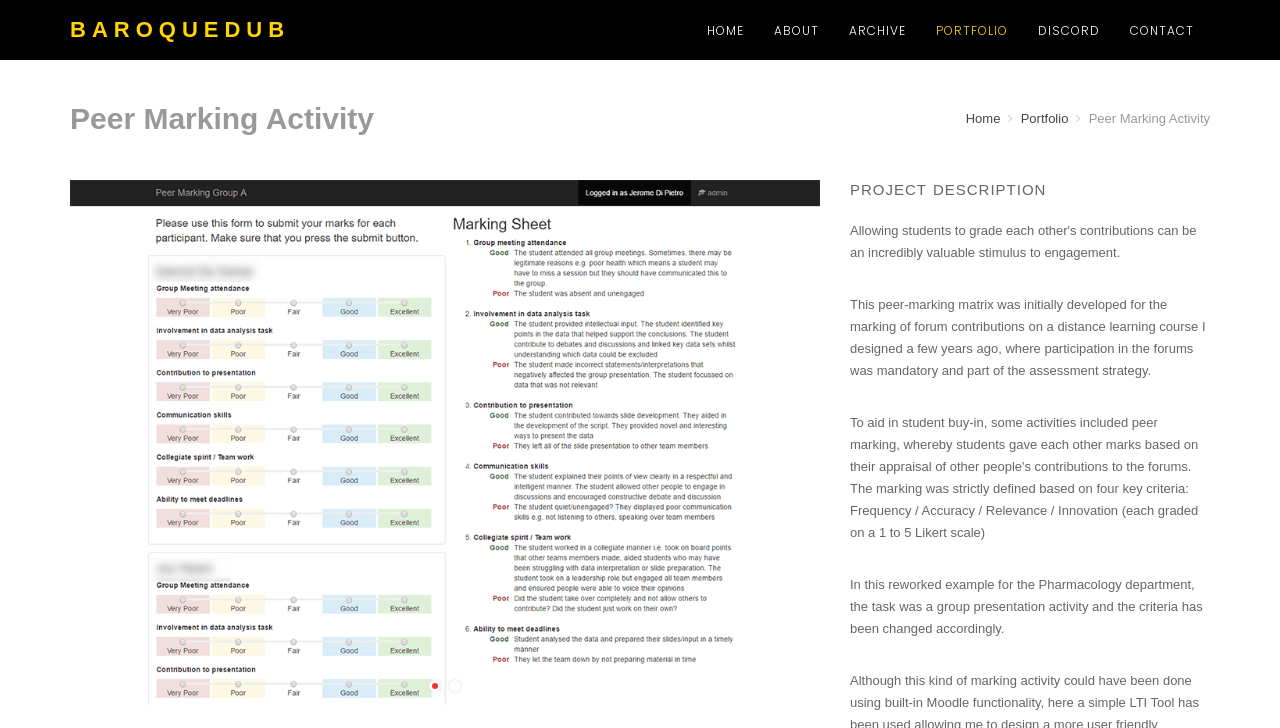Please provide a detailed answer to the question below by examining the image:
How many headings are on the webpage?

I examined the webpage and found three headings: 'BAROQUEDUB', 'Peer Marking Activity', and 'PROJECT DESCRIPTION'.